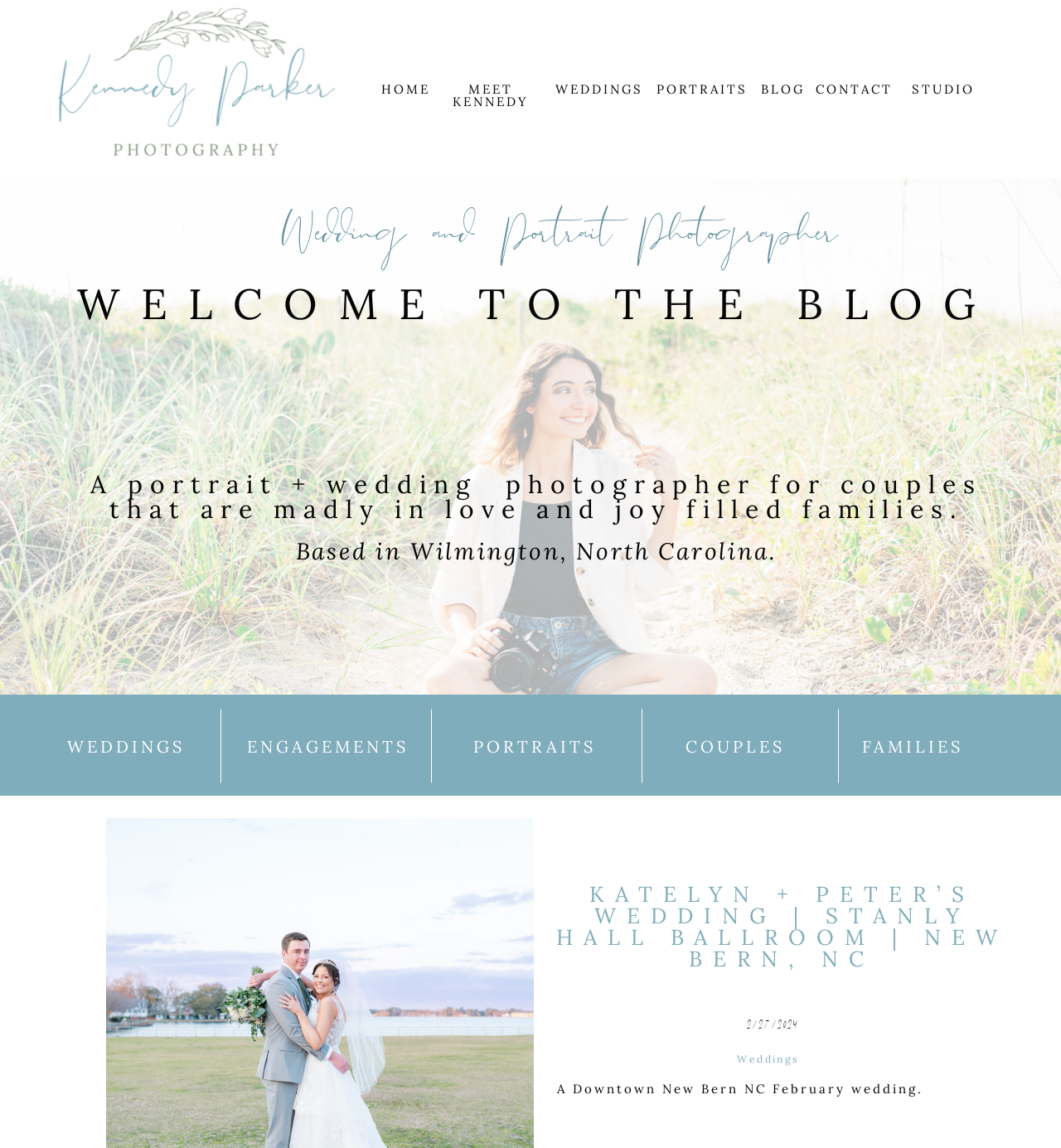How many images are displayed on the webpage?
Give a one-word or short-phrase answer derived from the screenshot.

4